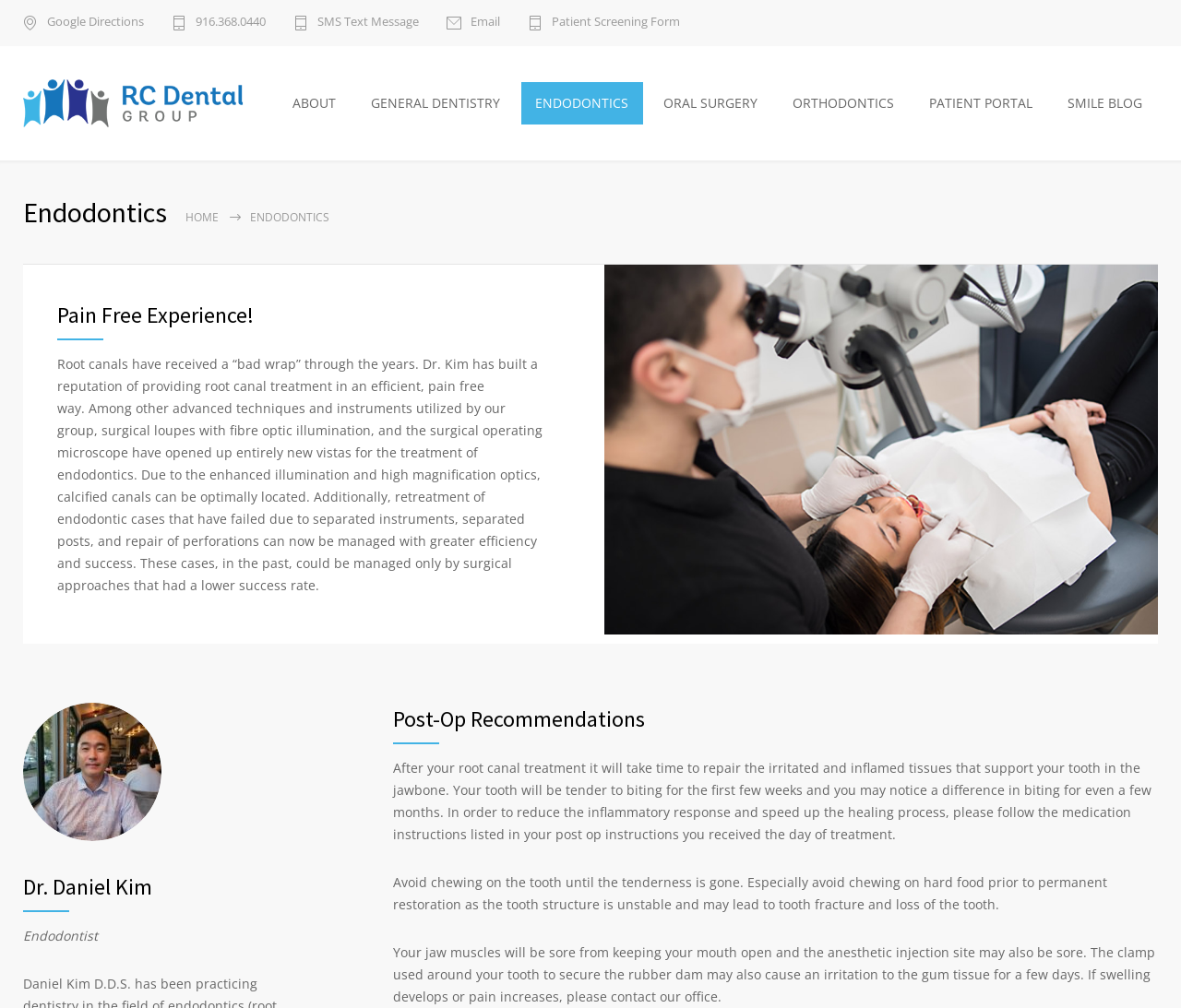What is the recommended action after root canal treatment?
Answer the question with a detailed explanation, including all necessary information.

I found the information about the recommended action after root canal treatment by looking at the text that says 'Avoid chewing on the tooth until the tenderness is gone.' This indicates that the recommended action is to avoid chewing on the tooth until the tenderness is gone.